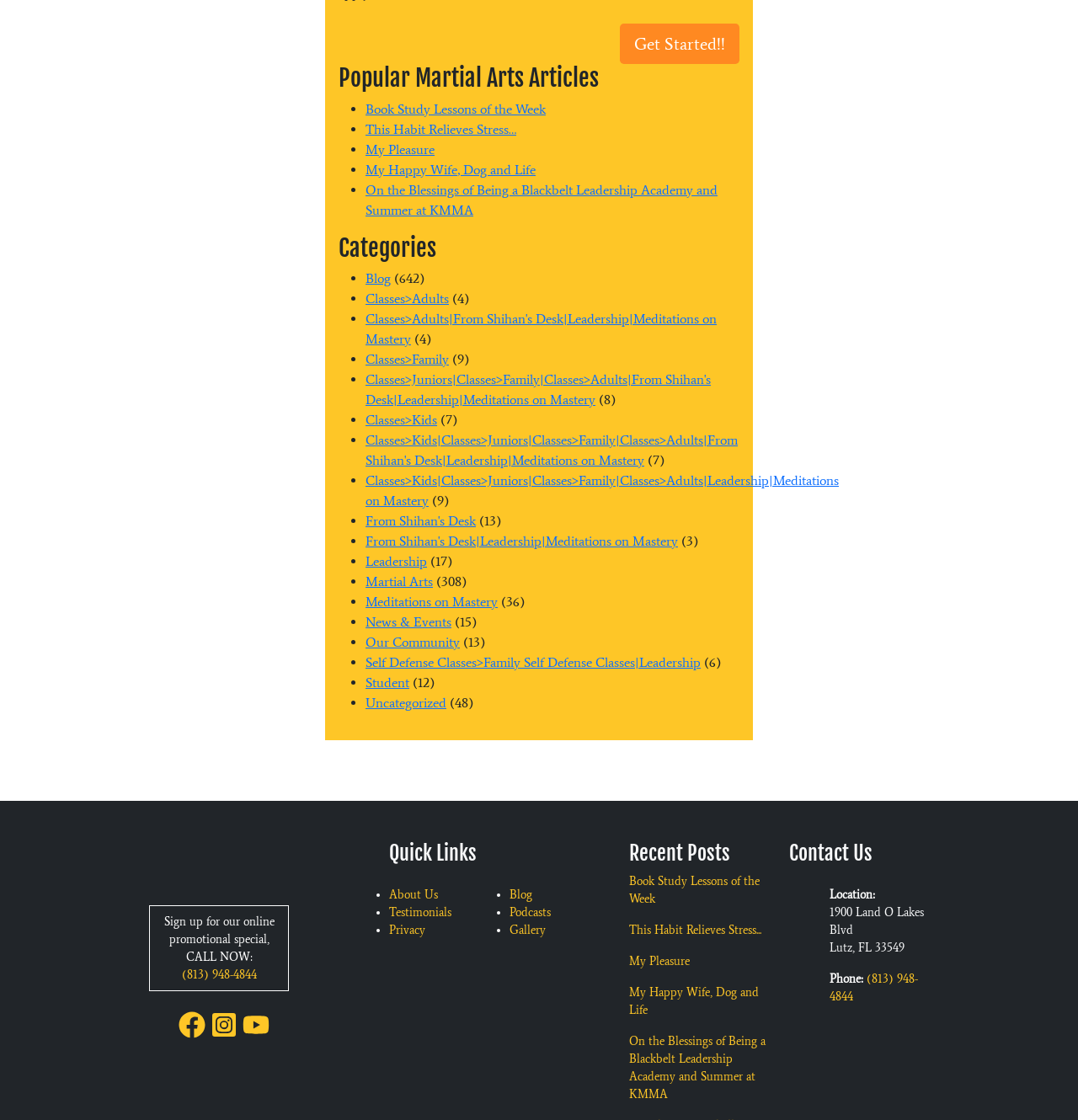Find the bounding box coordinates for the element that must be clicked to complete the instruction: "Read the 'Popular Martial Arts Articles' heading". The coordinates should be four float numbers between 0 and 1, indicated as [left, top, right, bottom].

[0.314, 0.057, 0.686, 0.082]